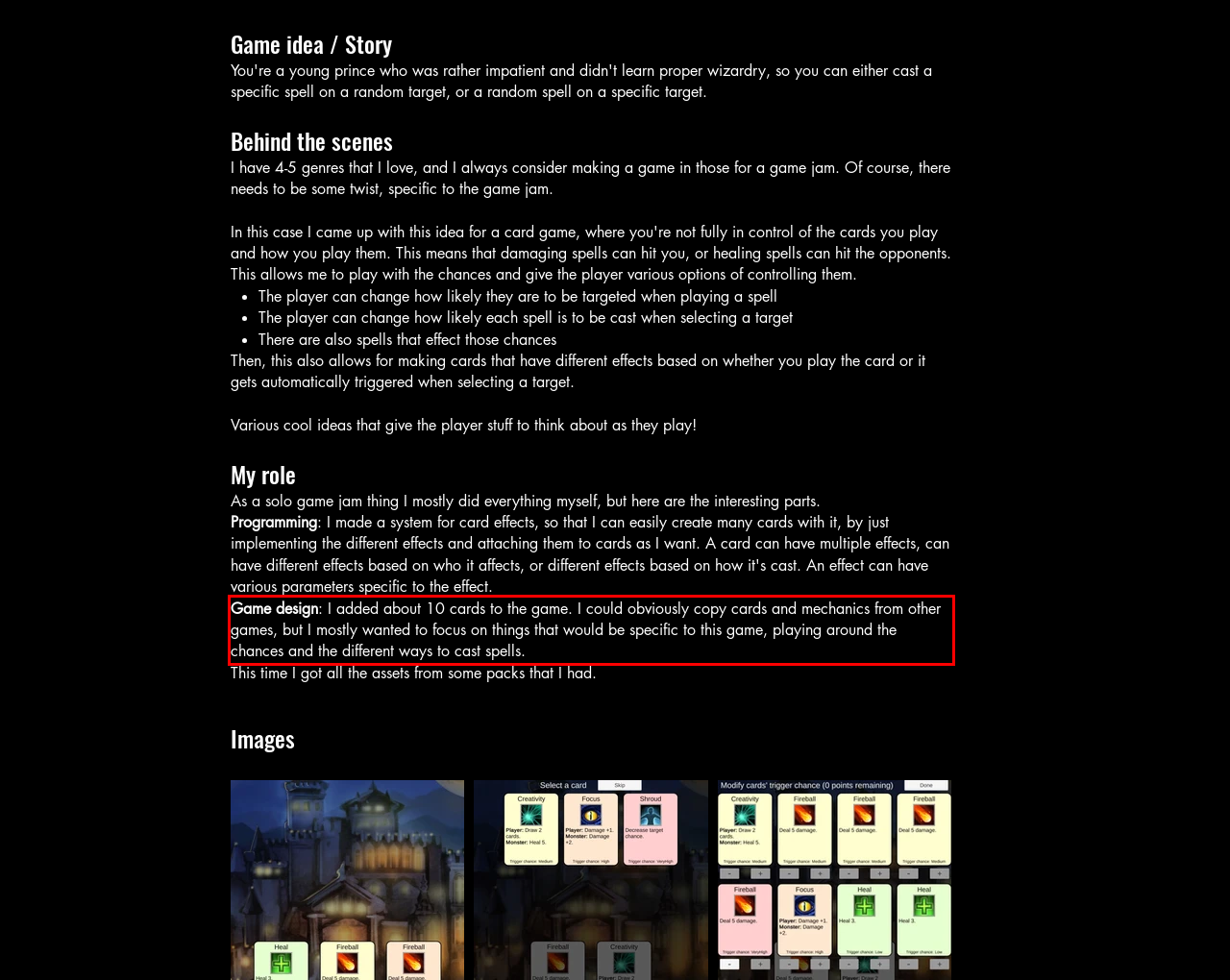Review the webpage screenshot provided, and perform OCR to extract the text from the red bounding box.

Game design: I added about 10 cards to the game. I could obviously copy cards and mechanics from other games, but I mostly wanted to focus on things that would be specific to this game, playing around the chances and the different ways to cast spells.